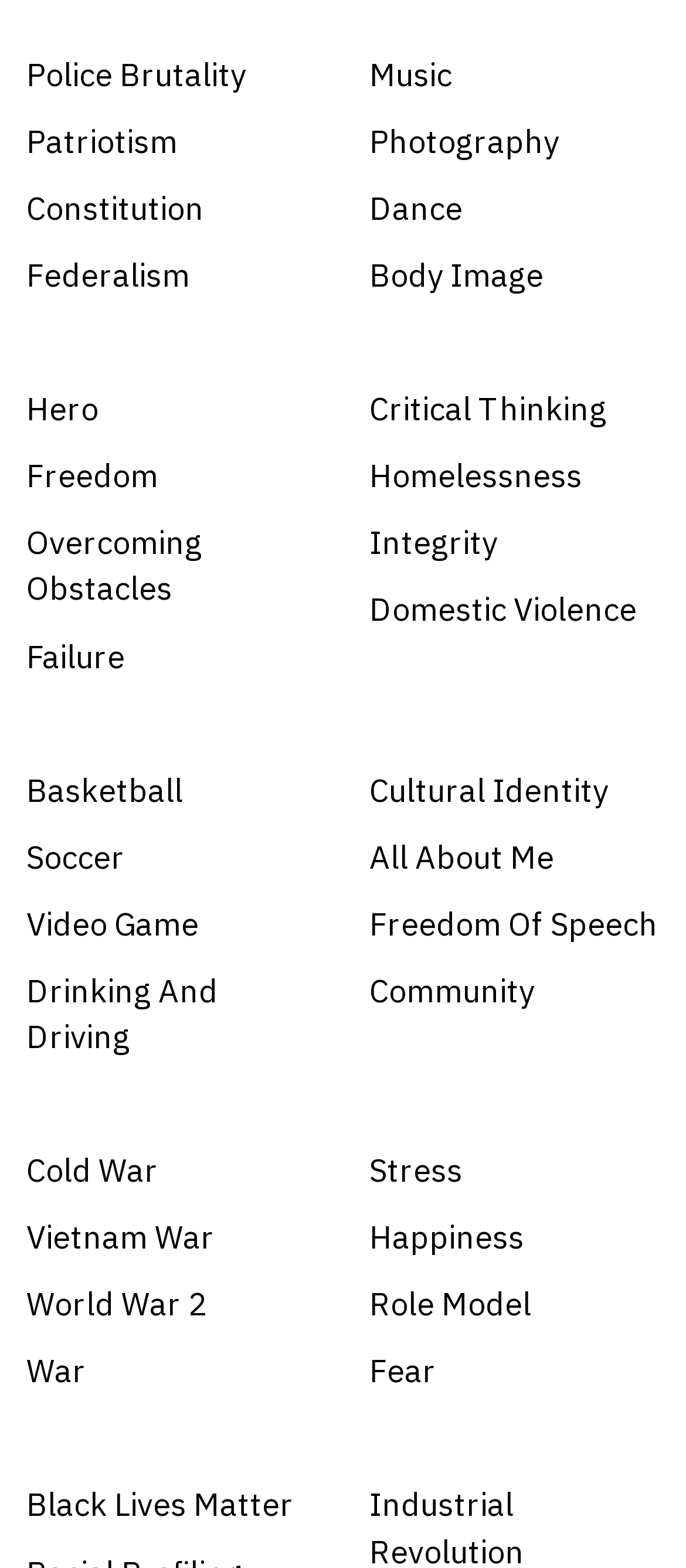Provide a single word or phrase answer to the question: 
What is the first topic on the left side?

Police Brutality